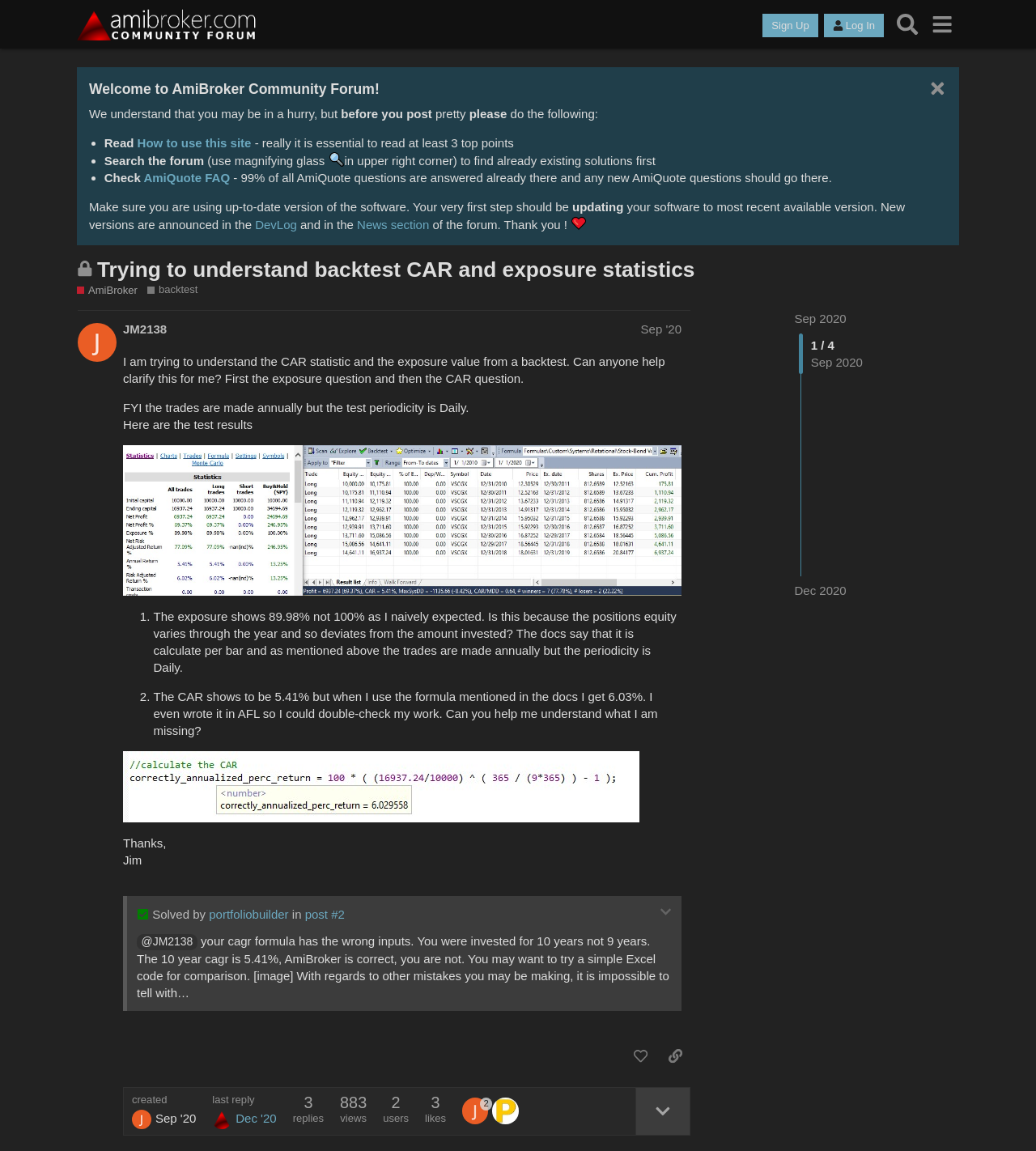Provide your answer to the question using just one word or phrase: What is the exposure value mentioned in the first post?

89.98%